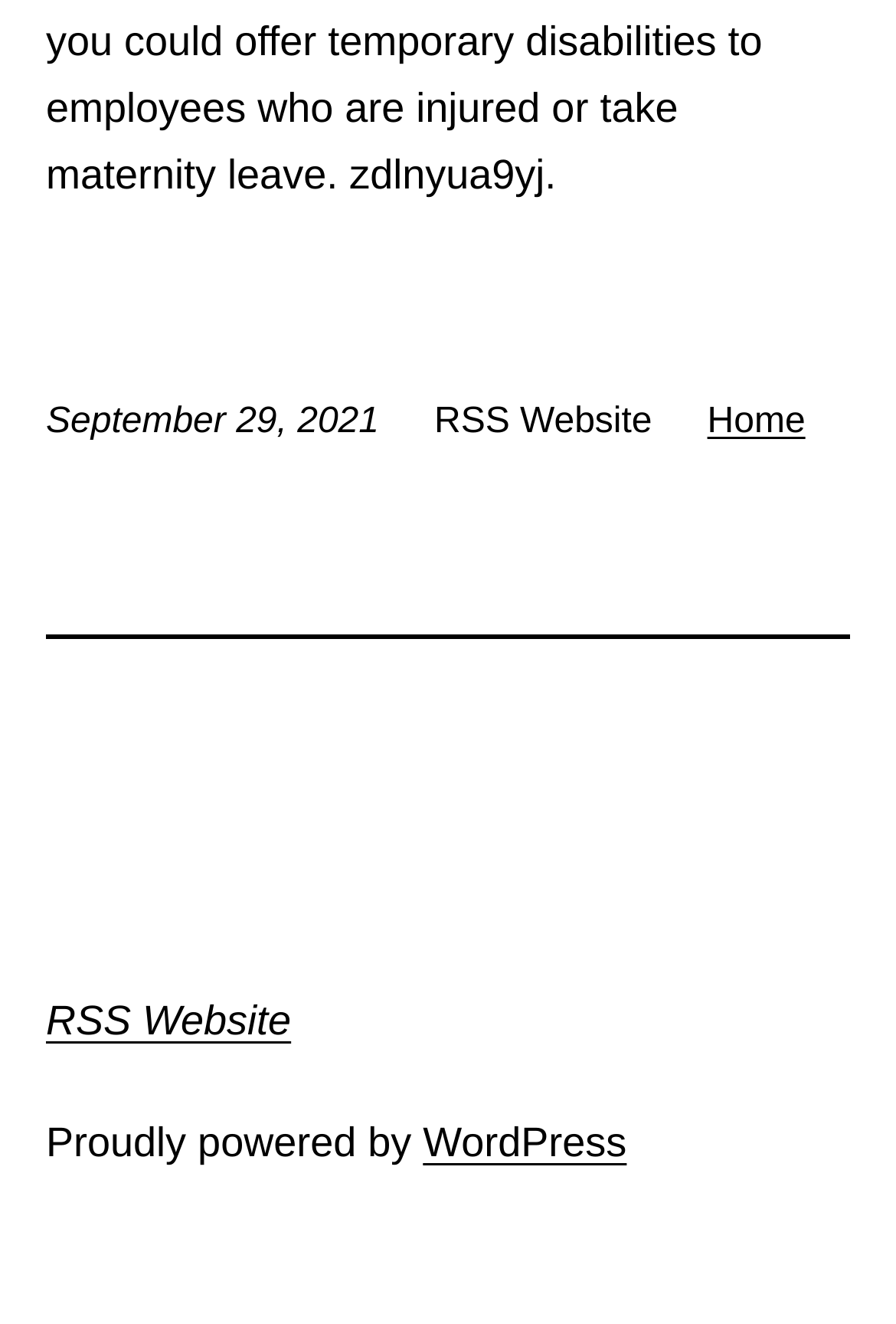Determine the bounding box for the HTML element described here: "RSS Website". The coordinates should be given as [left, top, right, bottom] with each number being a float between 0 and 1.

[0.051, 0.754, 0.325, 0.789]